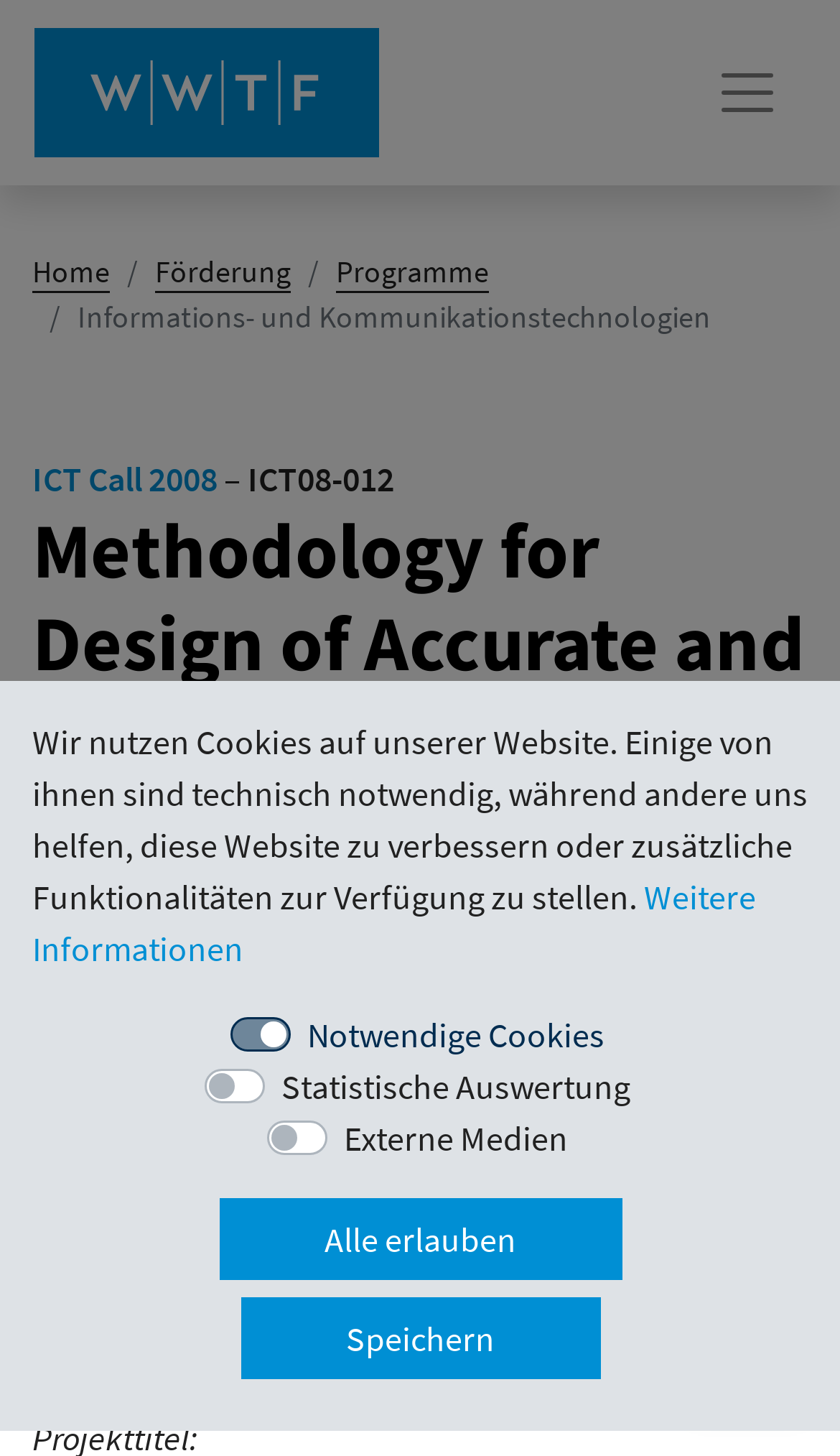Identify and provide the title of the webpage.

Methodology for Design of Accurate and Robust Communication Systems (MARC)